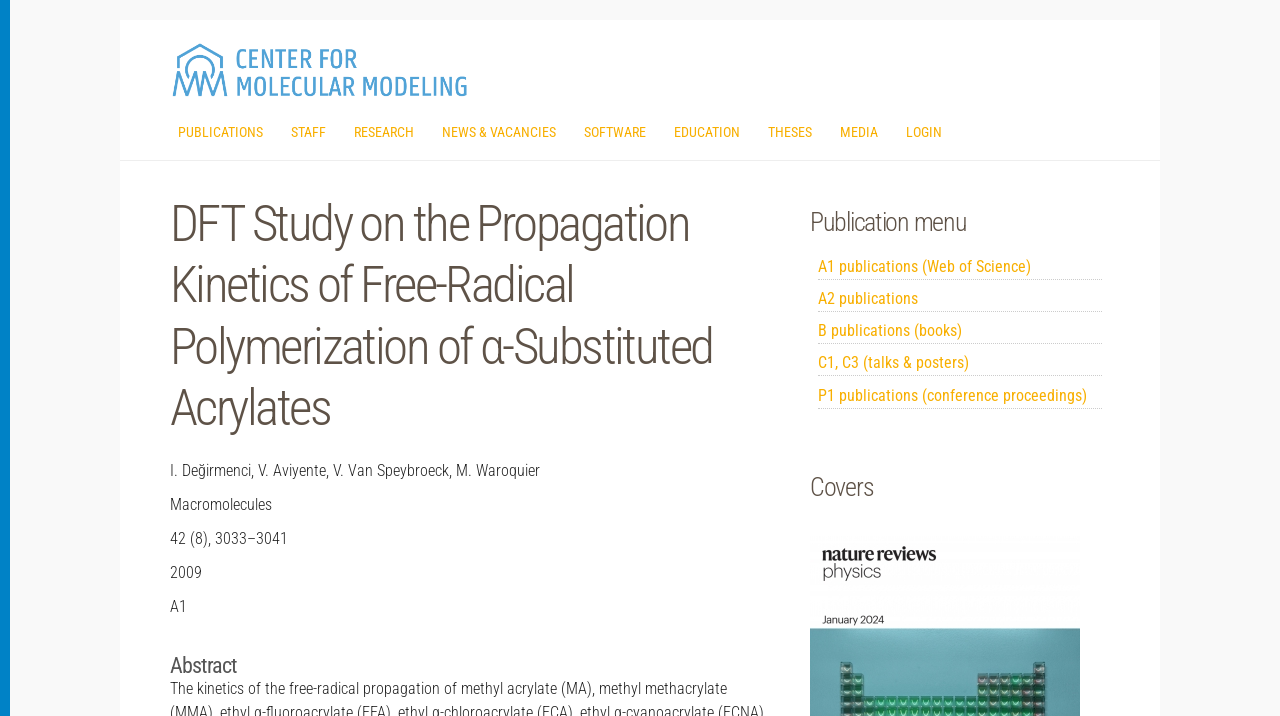Locate the coordinates of the bounding box for the clickable region that fulfills this instruction: "Skip to main content".

[0.434, 0.028, 0.488, 0.034]